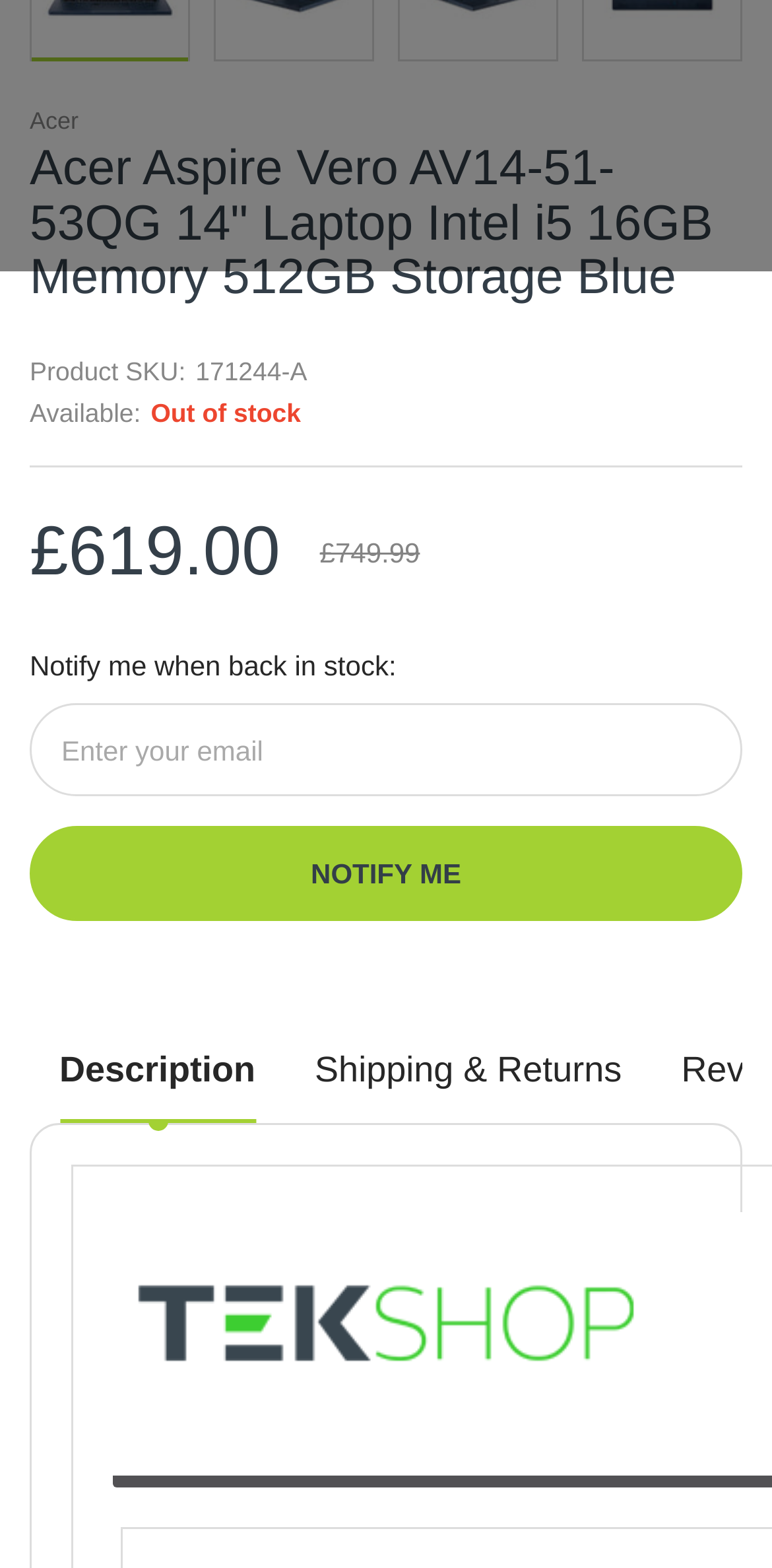What is the category of products in the eBay store?
Look at the image and respond to the question as thoroughly as possible.

The category of products in the eBay store is mentioned as 'Electronics, Laptops and Desktops' in the link 'Visit our eBay Store for More Electronics, Laptops and Desktops' at the bottom of the webpage.